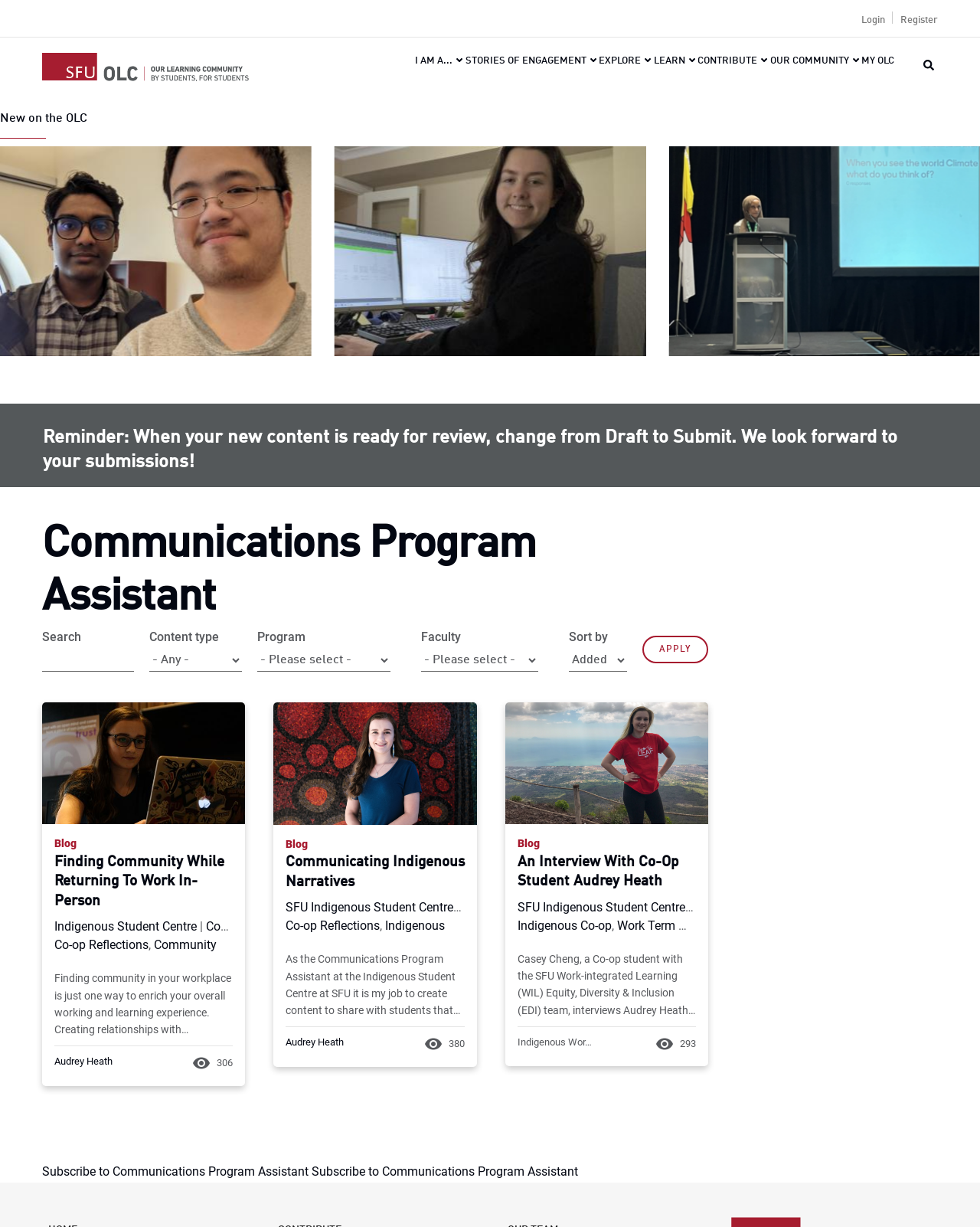What is the topic of the first blog post?
Look at the image and answer with only one word or phrase.

Finding community in the workplace